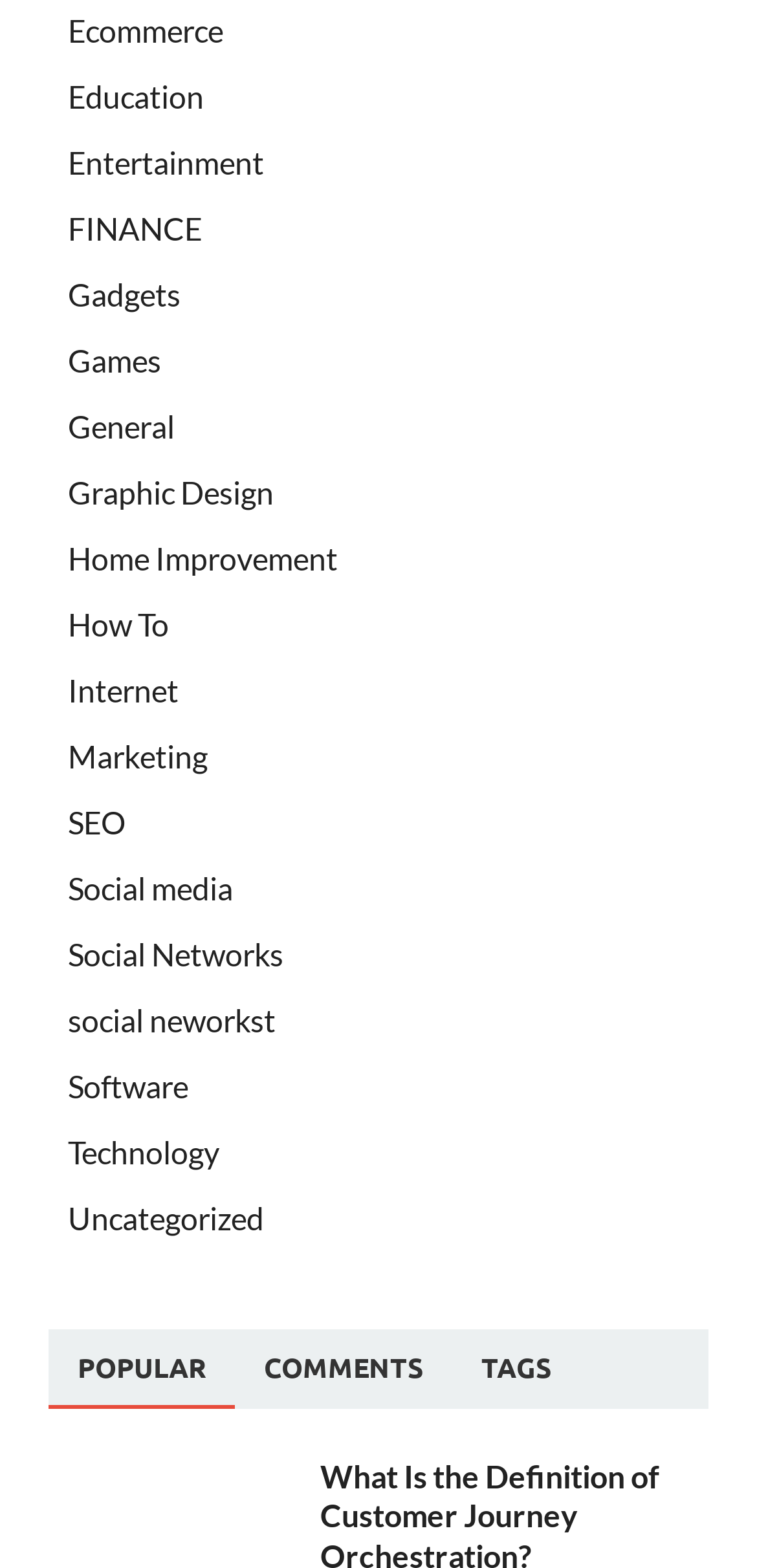Could you locate the bounding box coordinates for the section that should be clicked to accomplish this task: "click on Journey Orchestration".

[0.064, 0.931, 0.385, 0.955]